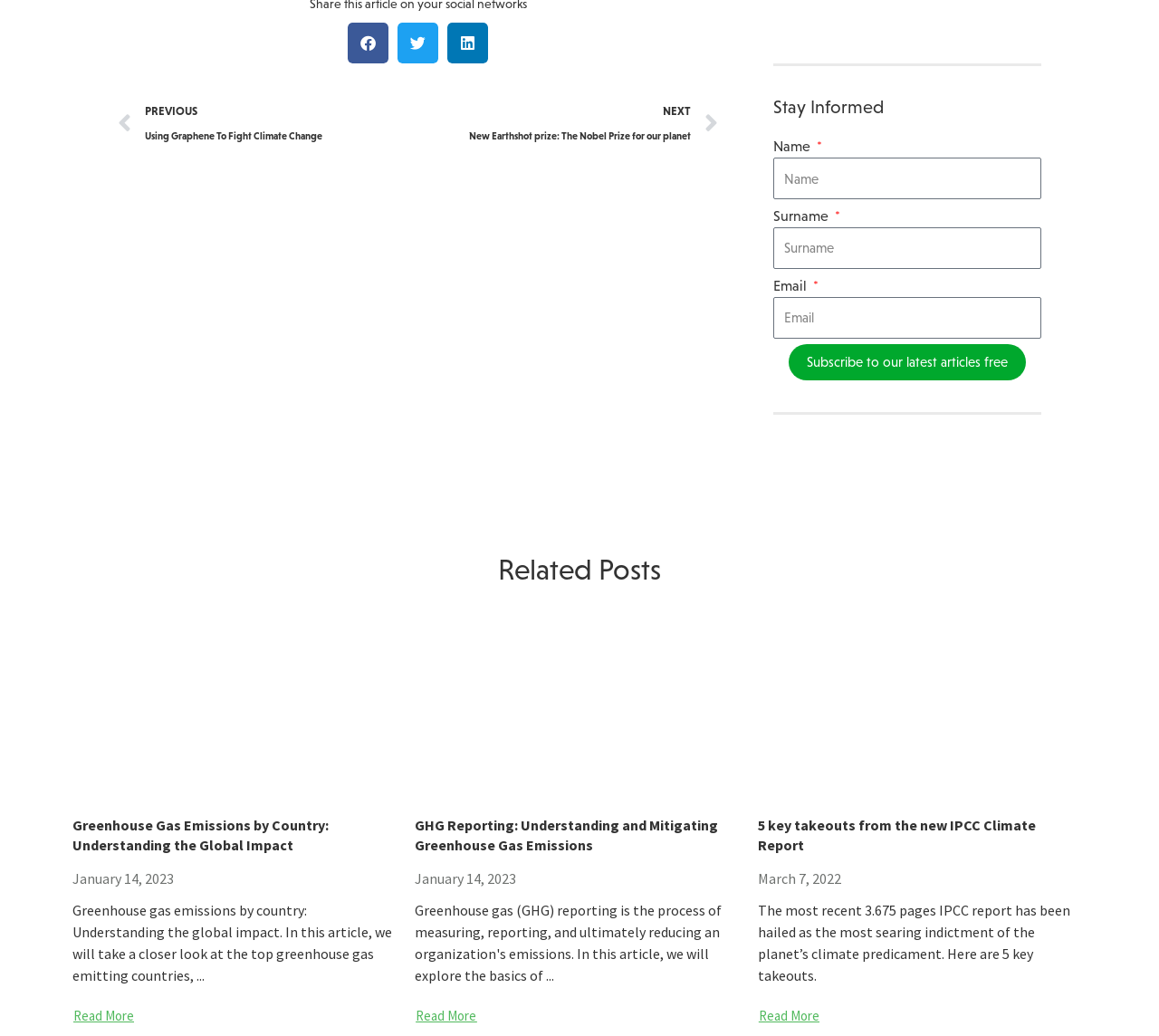Find the bounding box coordinates for the area that should be clicked to accomplish the instruction: "Share on Facebook".

[0.3, 0.022, 0.335, 0.061]